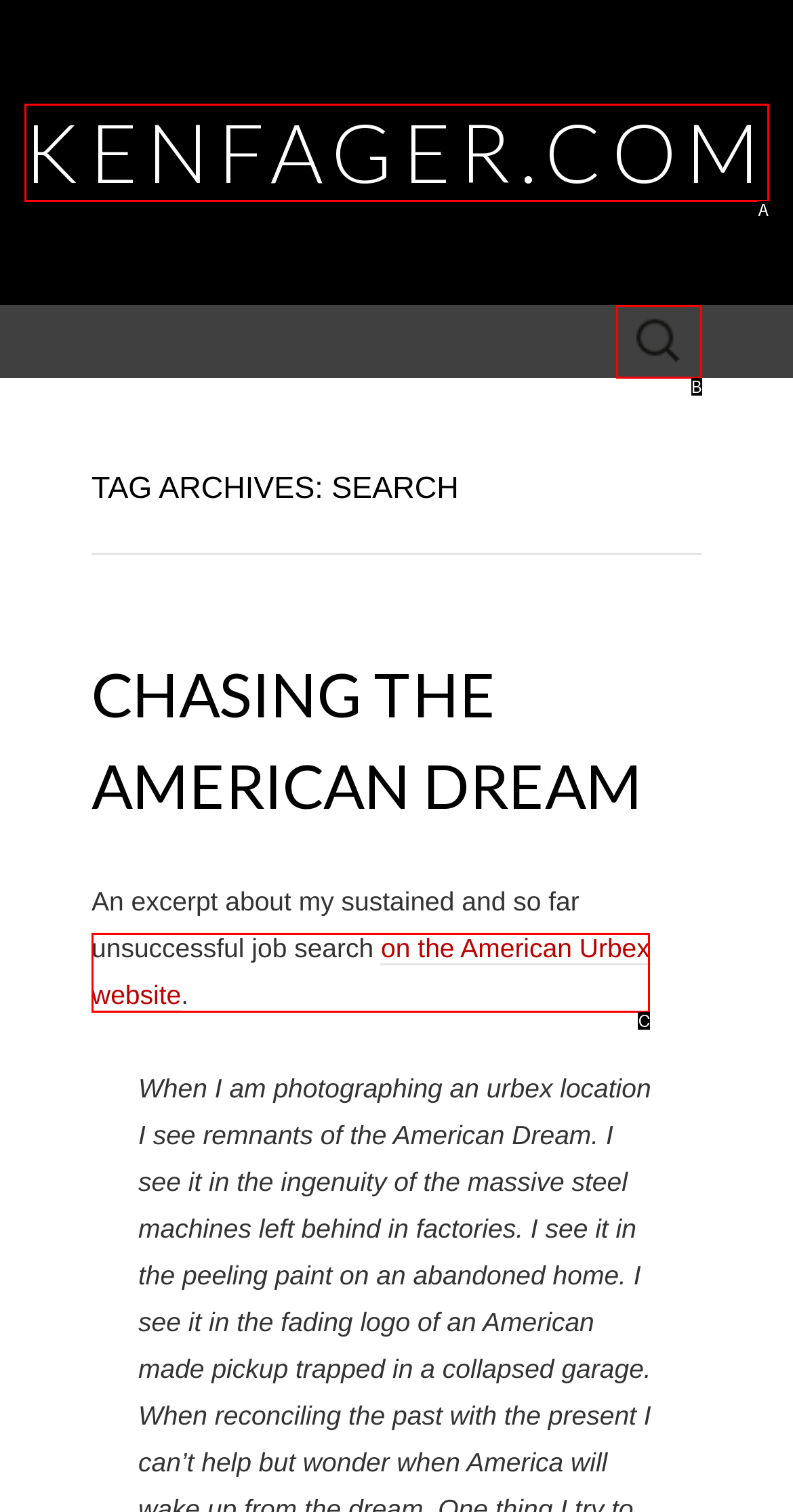Using the description: on the American Urbex website
Identify the letter of the corresponding UI element from the choices available.

C